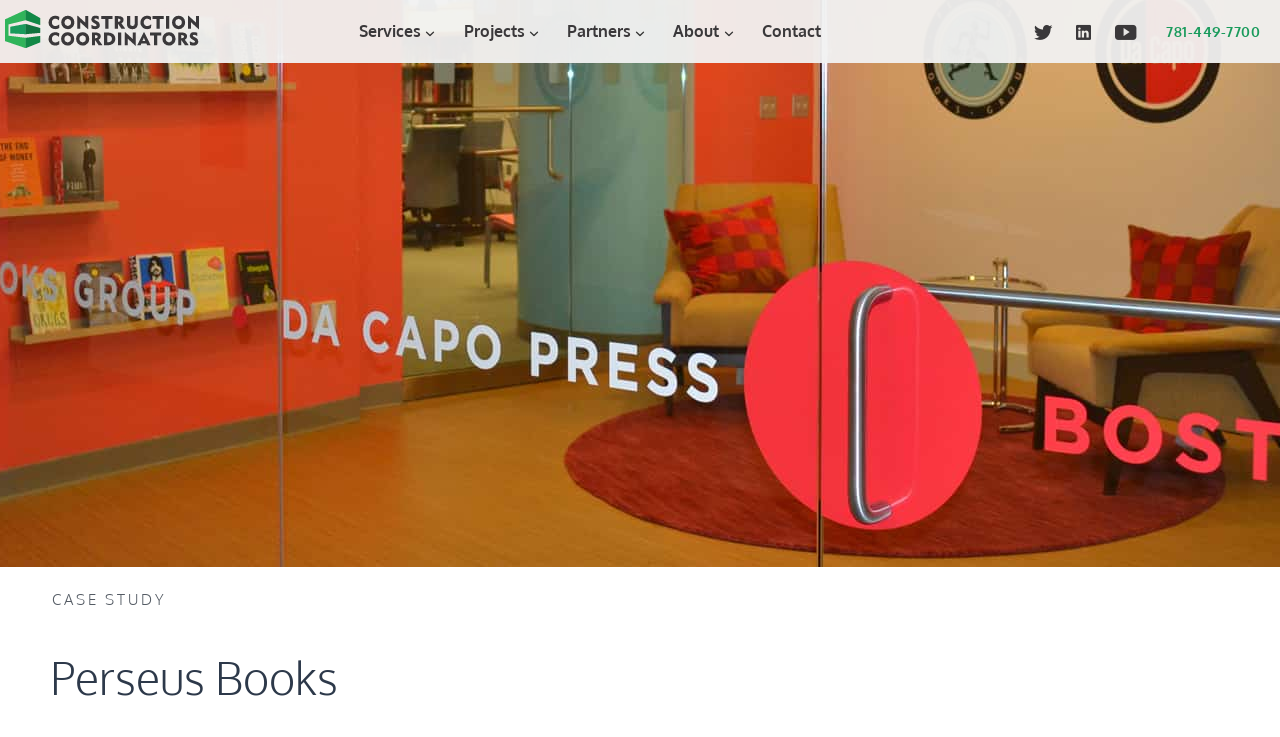Pinpoint the bounding box coordinates of the area that must be clicked to complete this instruction: "call the phone number".

[0.895, 0.0, 1.0, 0.085]